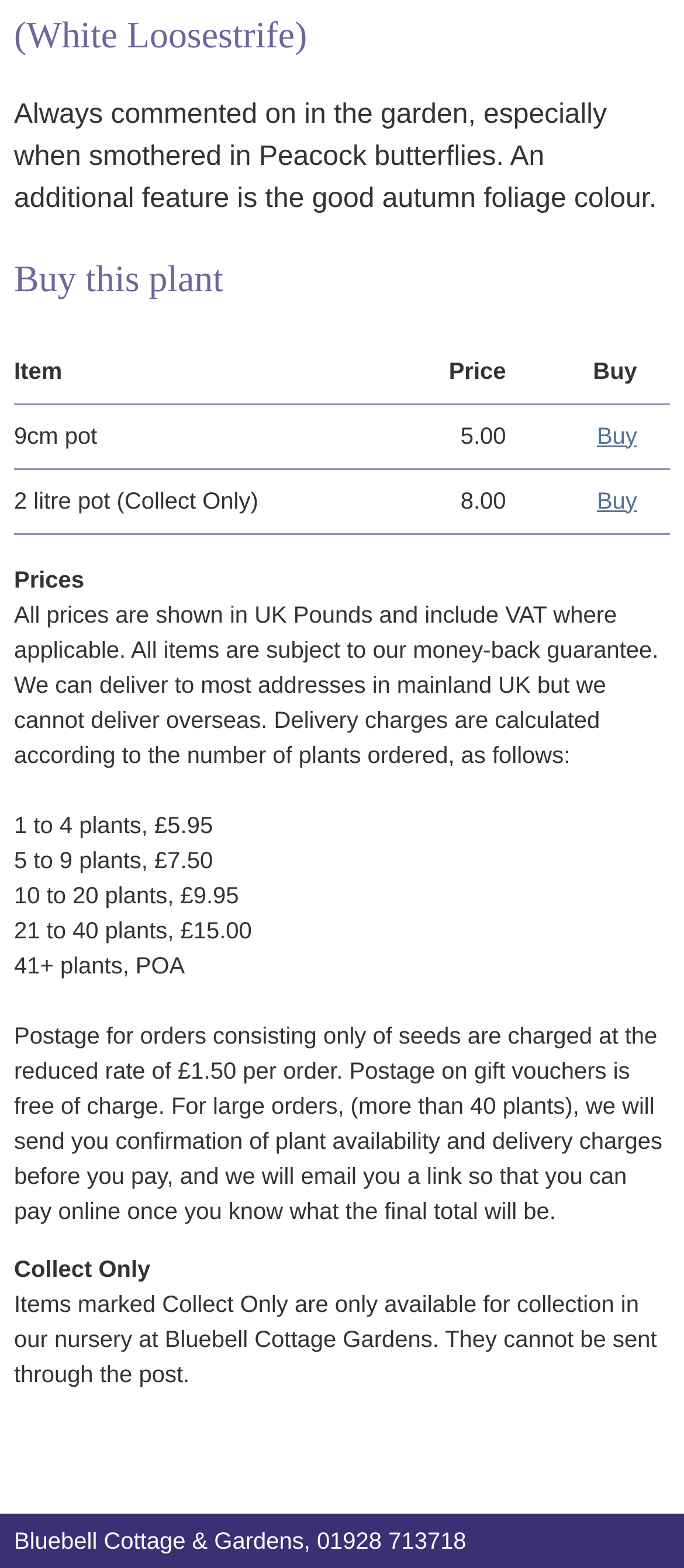Please reply to the following question using a single word or phrase: 
What is the delivery charge for 1 to 4 plants?

£5.95